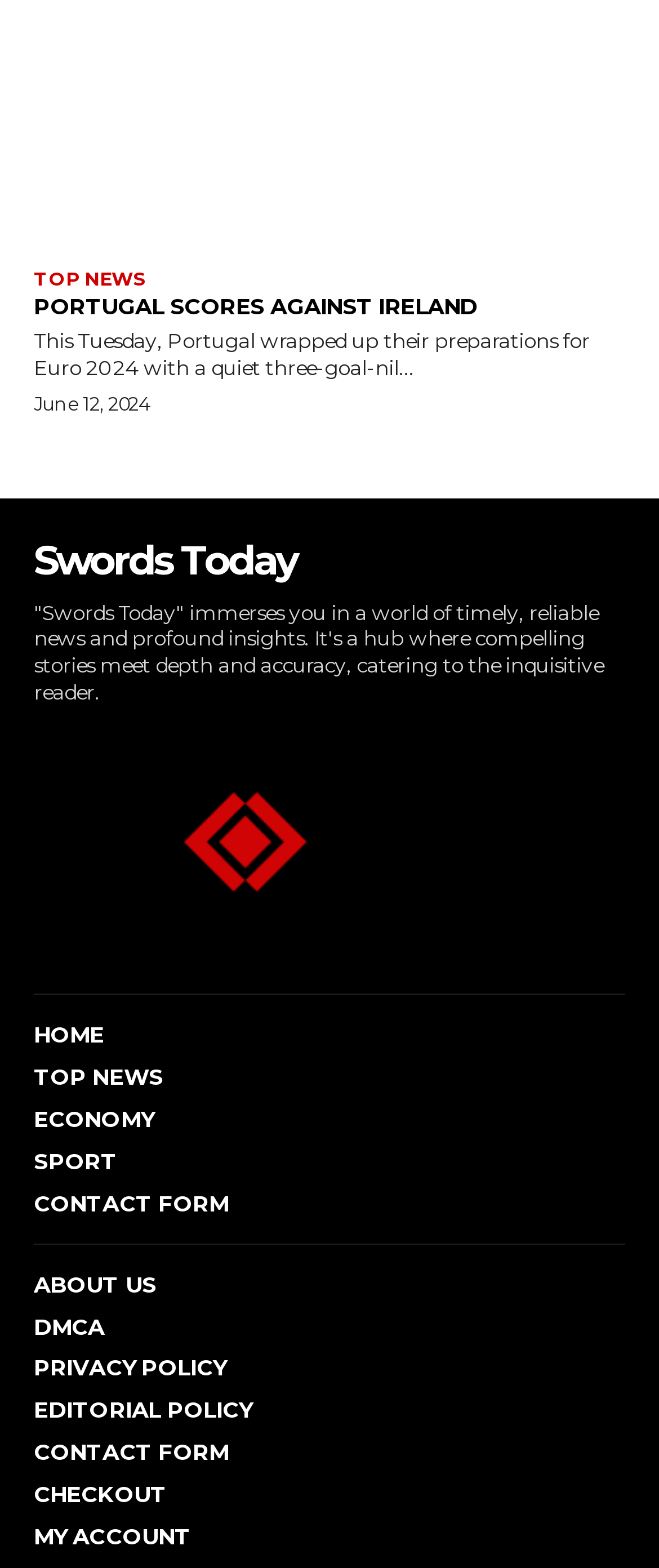What are the main categories of news on the website?
Please give a detailed and elaborate answer to the question based on the image.

I determined the answer by examining the link elements with the texts 'HOME', 'TOP NEWS', 'ECONOMY', and 'SPORT' which suggest that these are the main categories of news on the website.